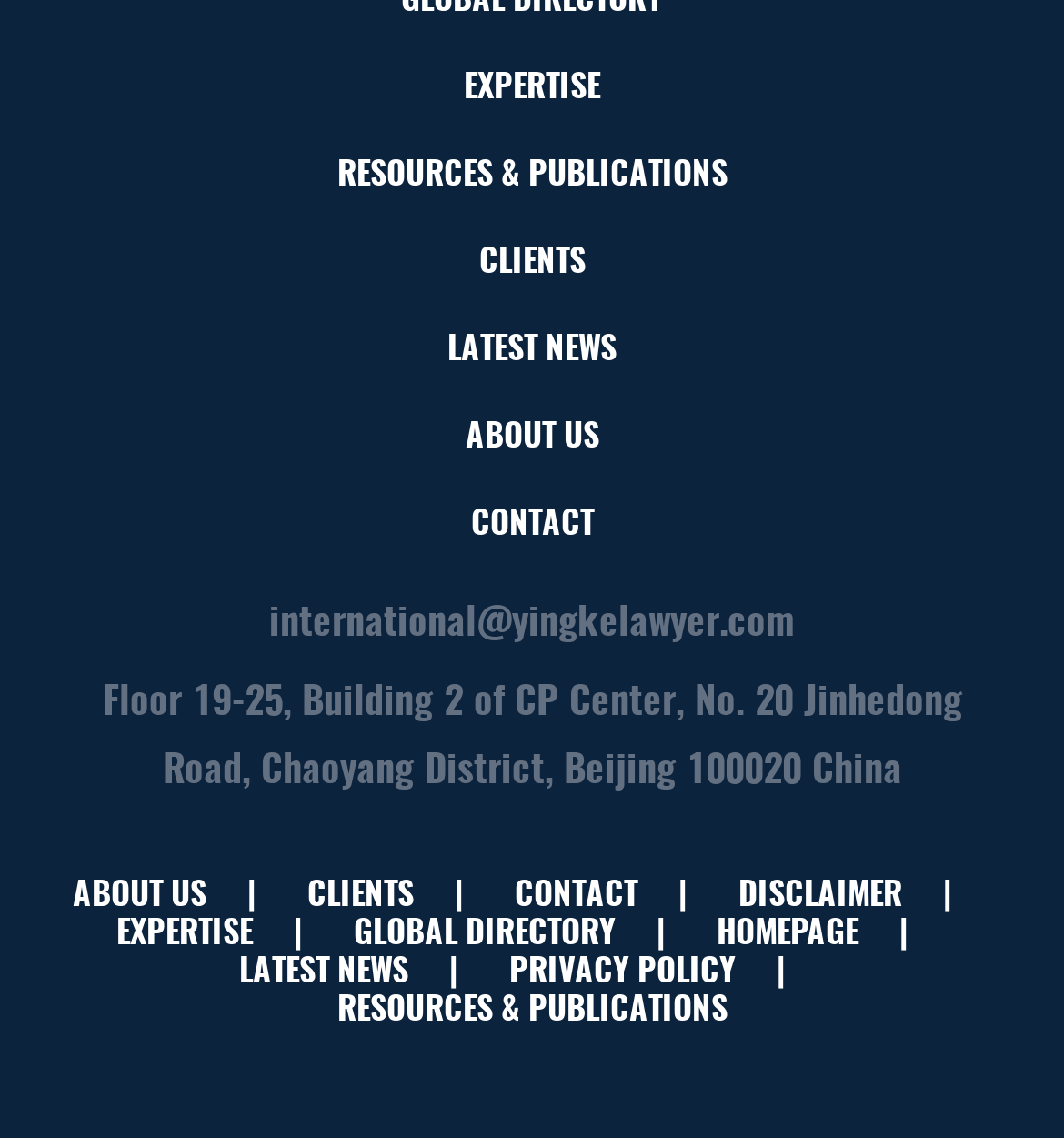Provide your answer in one word or a succinct phrase for the question: 
How many navigation links are on the top?

6